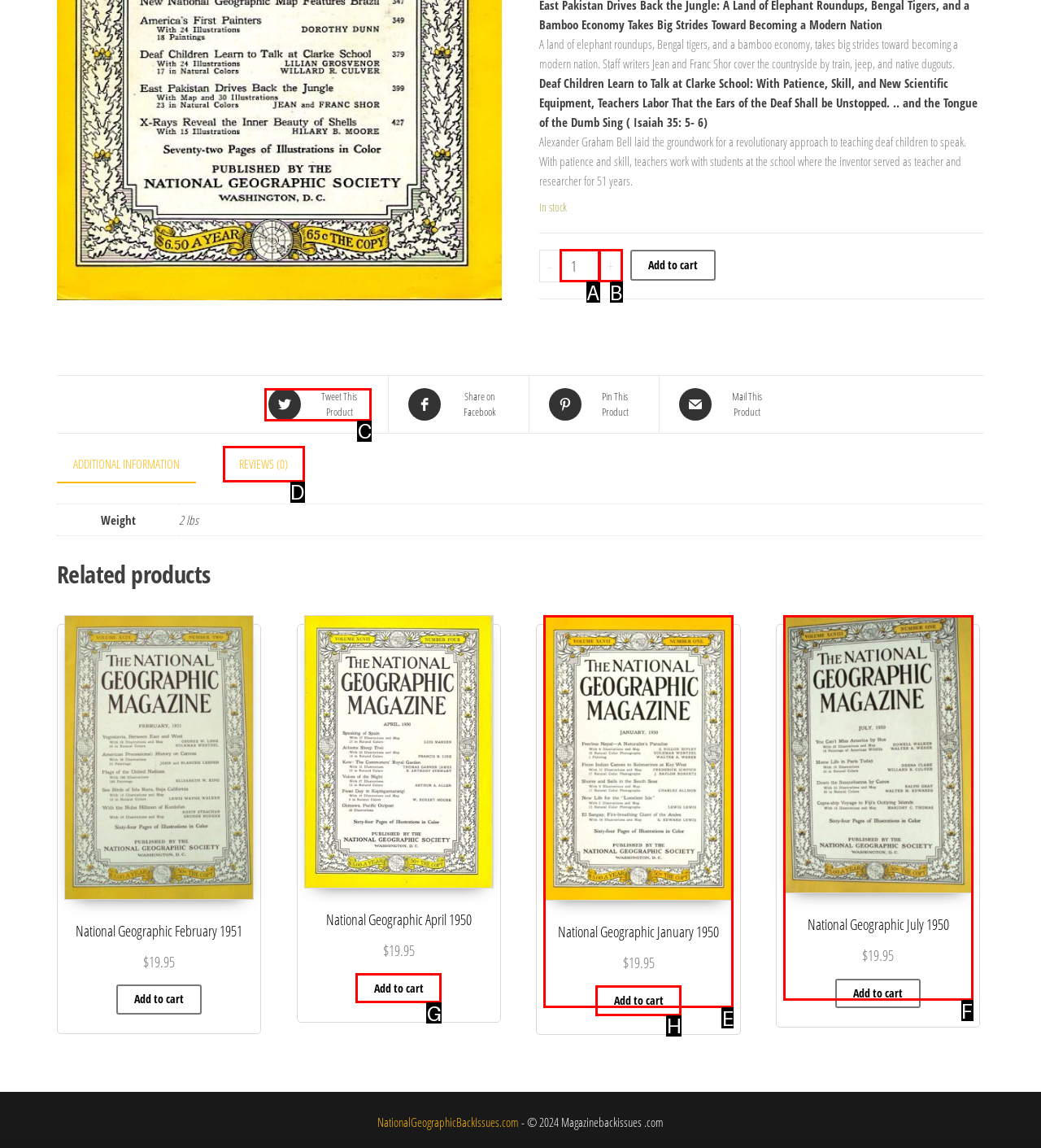From the given choices, identify the element that matches: Reviews (0)
Answer with the letter of the selected option.

D